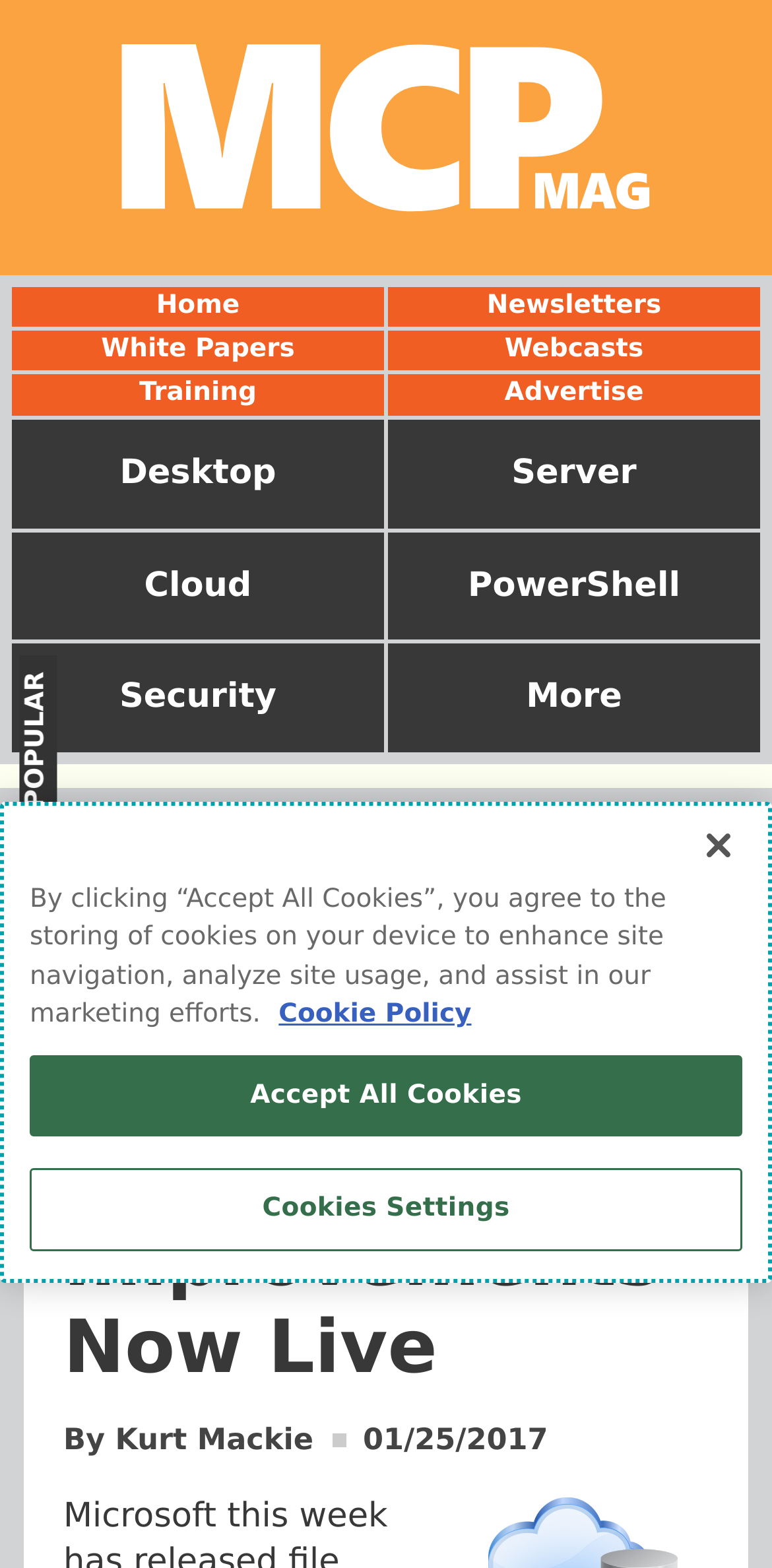What is the most popular section of the webpage?
Look at the image and provide a short answer using one word or a phrase.

MOST POPULAR